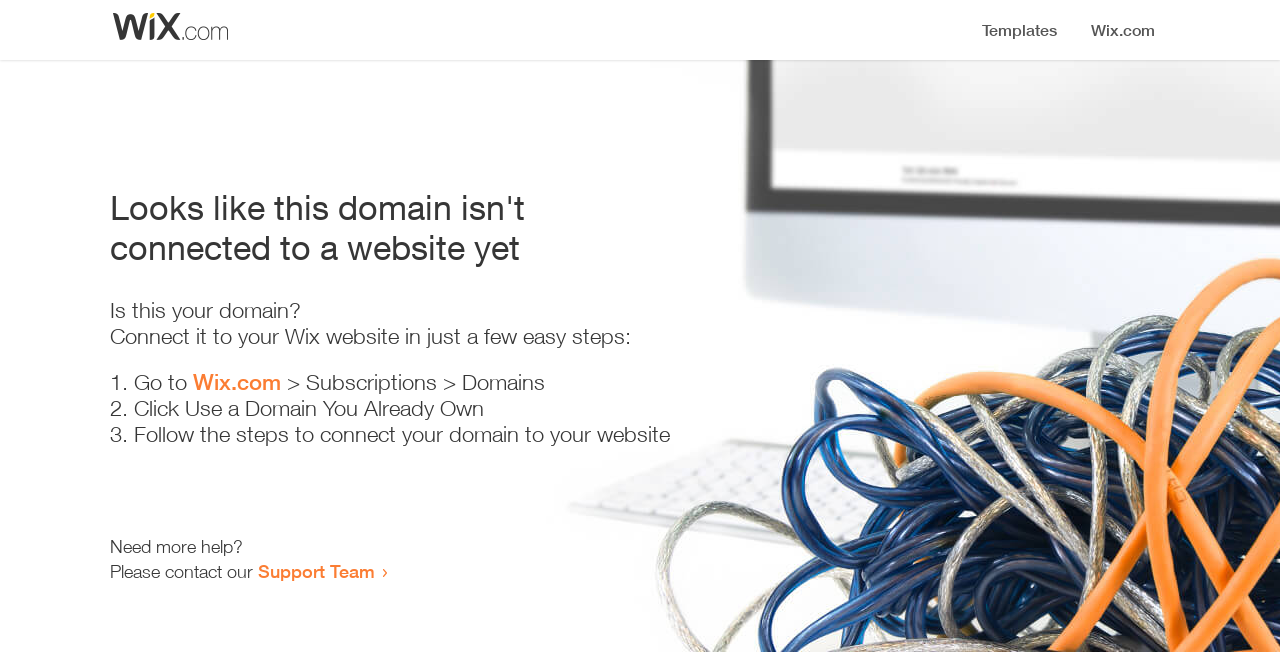What is the purpose of this webpage?
Using the image, respond with a single word or phrase.

Domain connection guide